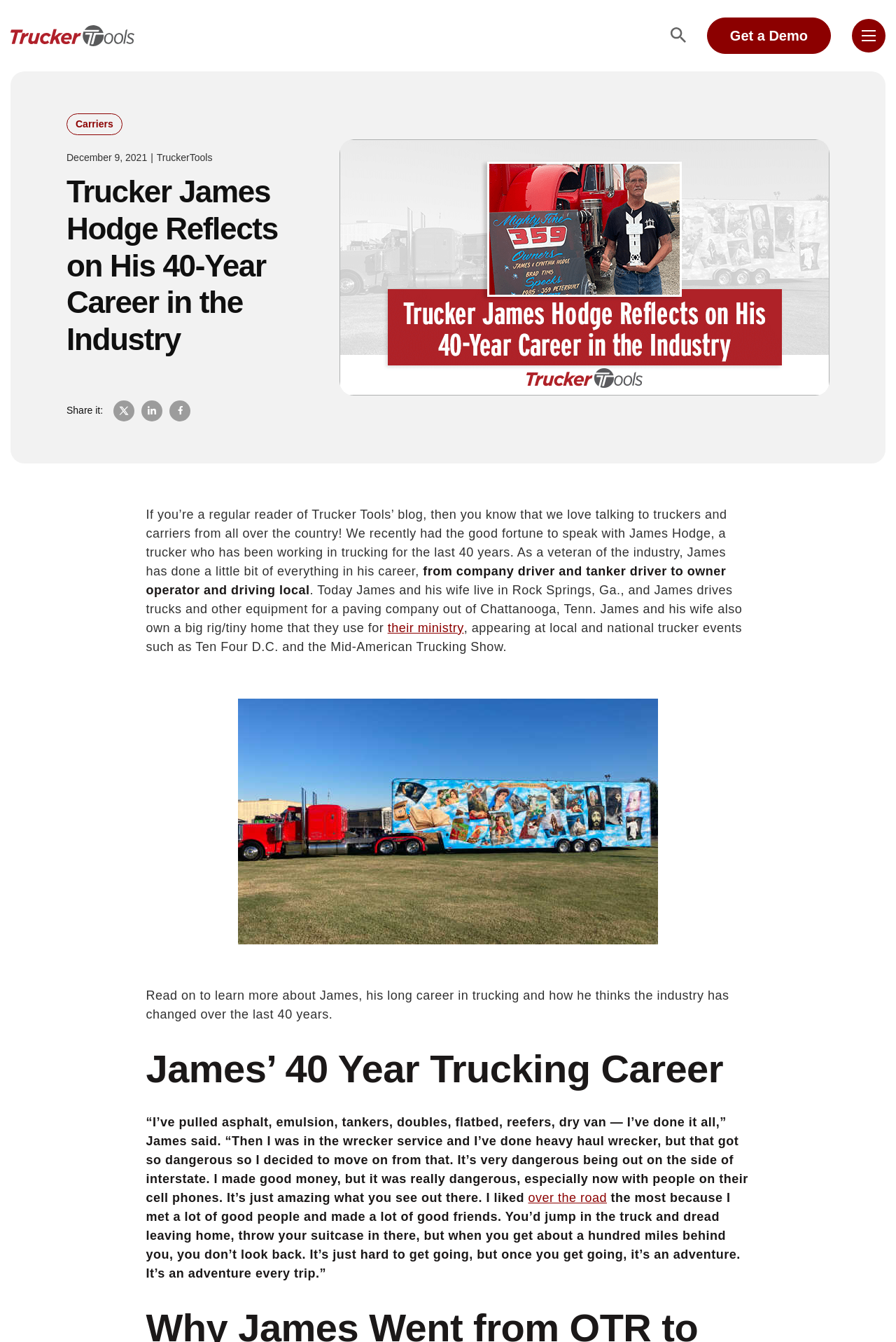Please answer the following query using a single word or phrase: 
How long has James Hodge been working in trucking?

40 years